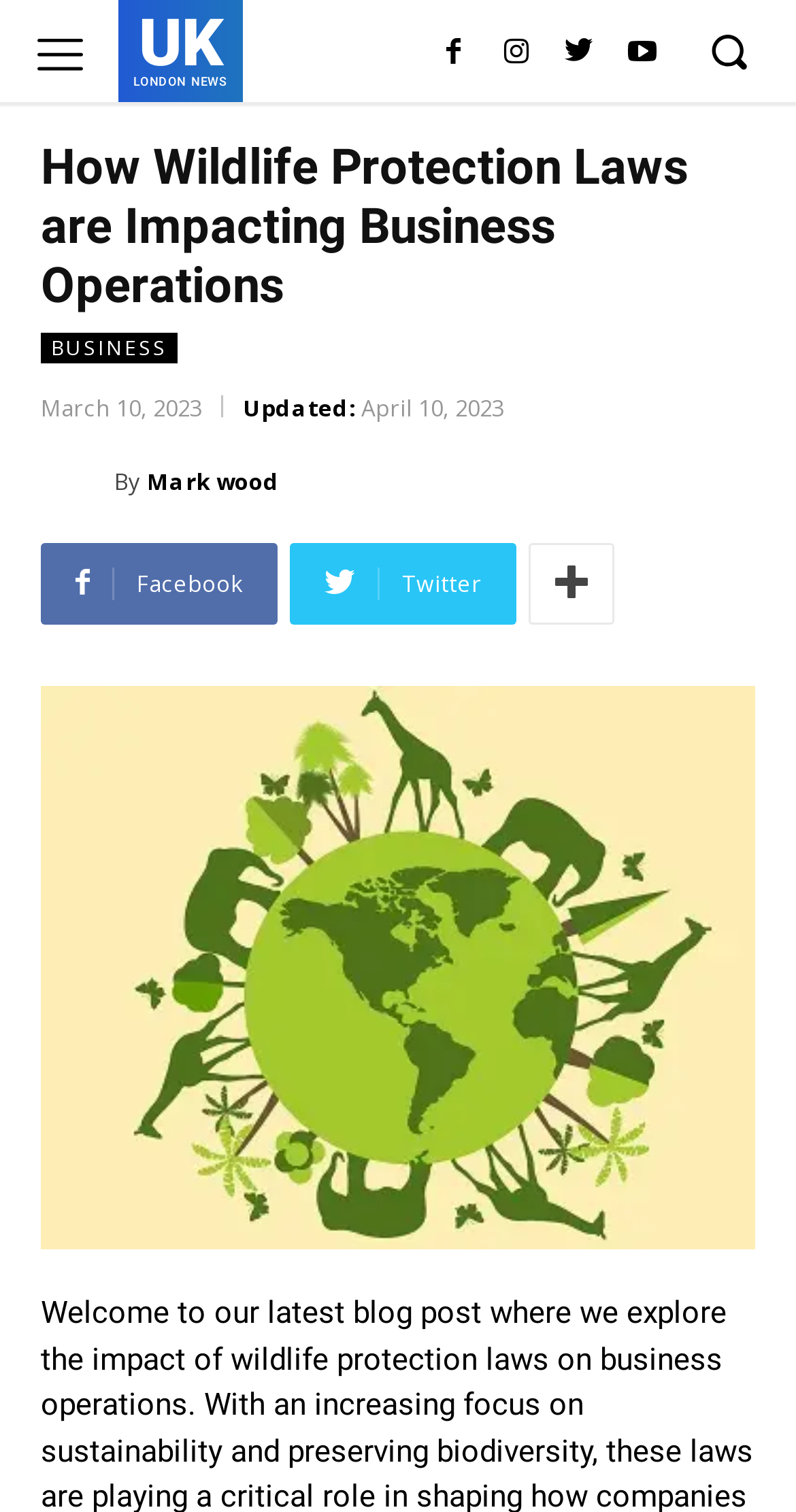Find the bounding box coordinates for the HTML element described in this sentence: "Alle akzeptieren". Provide the coordinates as four float numbers between 0 and 1, in the format [left, top, right, bottom].

None